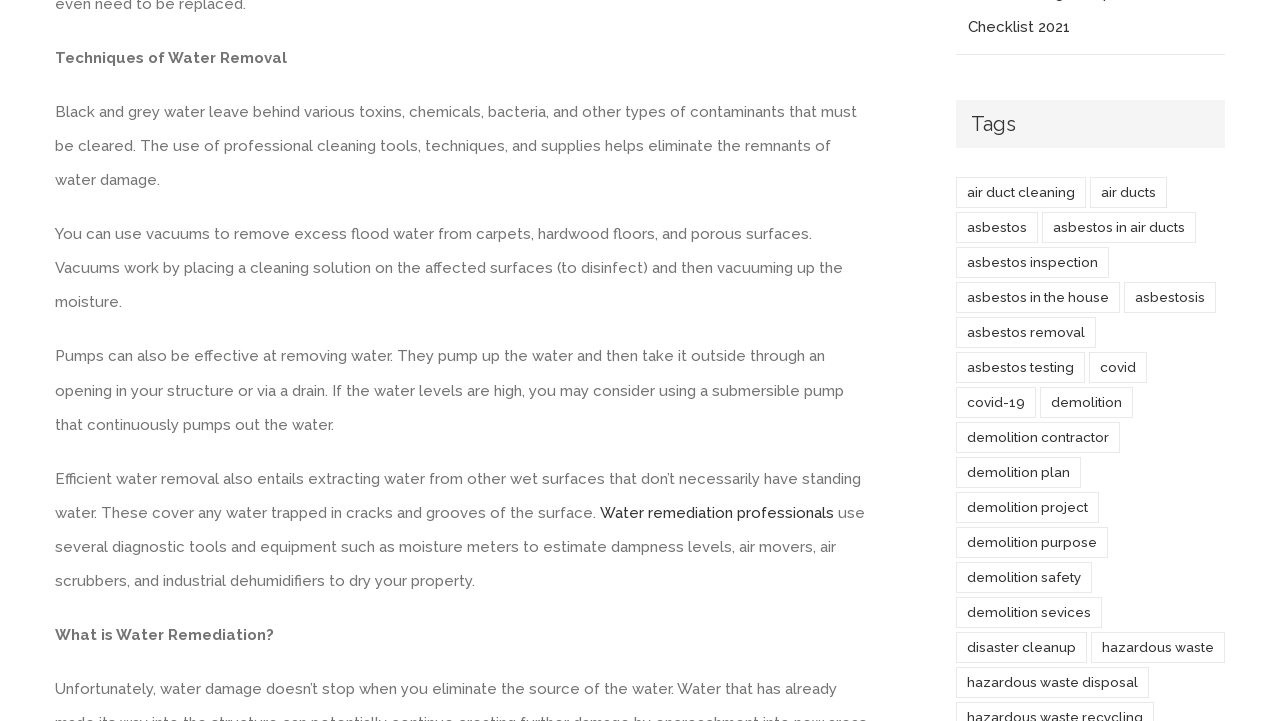Can you pinpoint the bounding box coordinates for the clickable element required for this instruction: "Click on 'air duct cleaning'"? The coordinates should be four float numbers between 0 and 1, i.e., [left, top, right, bottom].

[0.747, 0.245, 0.848, 0.288]